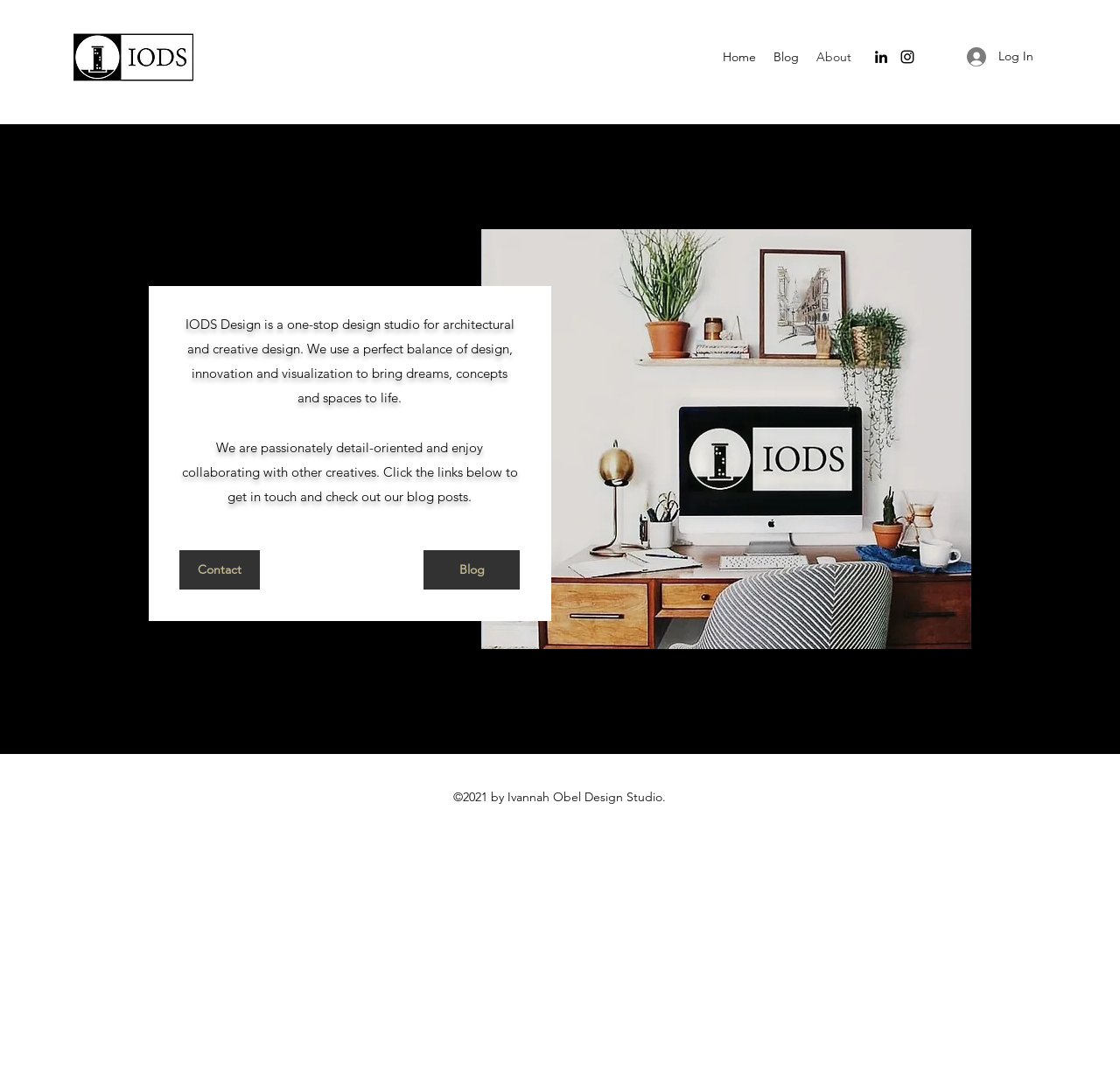Locate the bounding box of the user interface element based on this description: "Blog".

[0.683, 0.041, 0.721, 0.065]